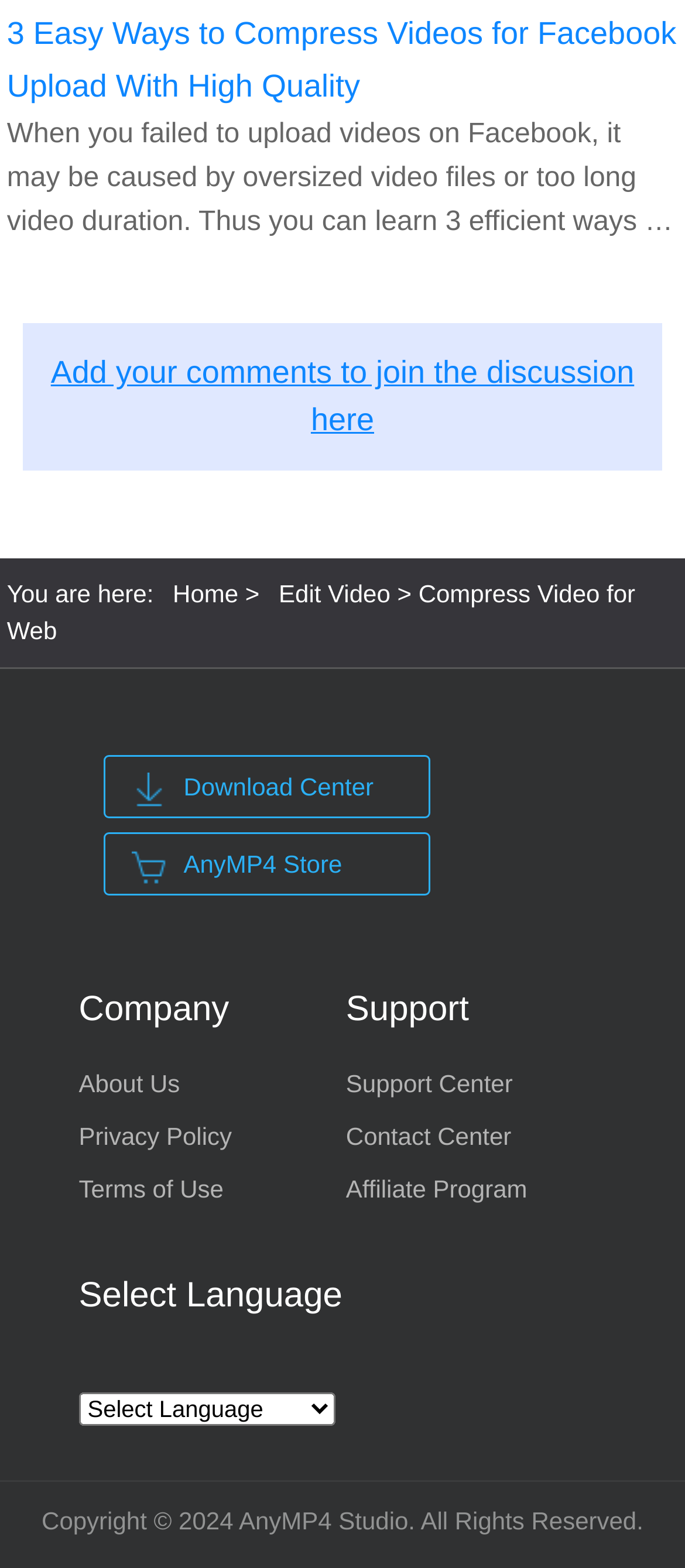Determine the bounding box coordinates of the clickable element to complete this instruction: "Go to the home page". Provide the coordinates in the format of four float numbers between 0 and 1, [left, top, right, bottom].

[0.234, 0.37, 0.348, 0.388]